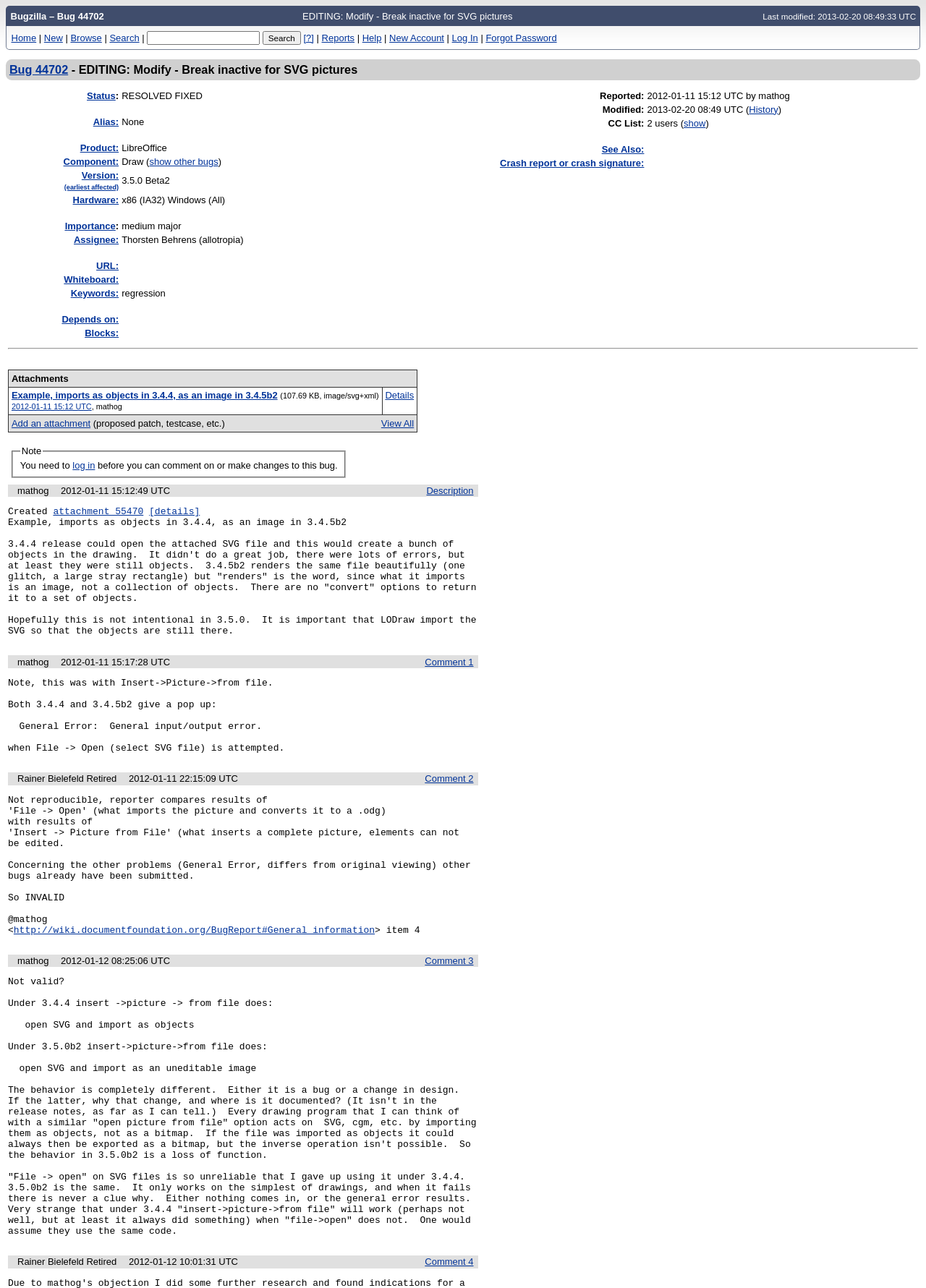Locate the bounding box coordinates of the area that needs to be clicked to fulfill the following instruction: "Search for a bug using the 'Quick Search' textbox". The coordinates should be in the format of four float numbers between 0 and 1, namely [left, top, right, bottom].

[0.159, 0.024, 0.281, 0.035]